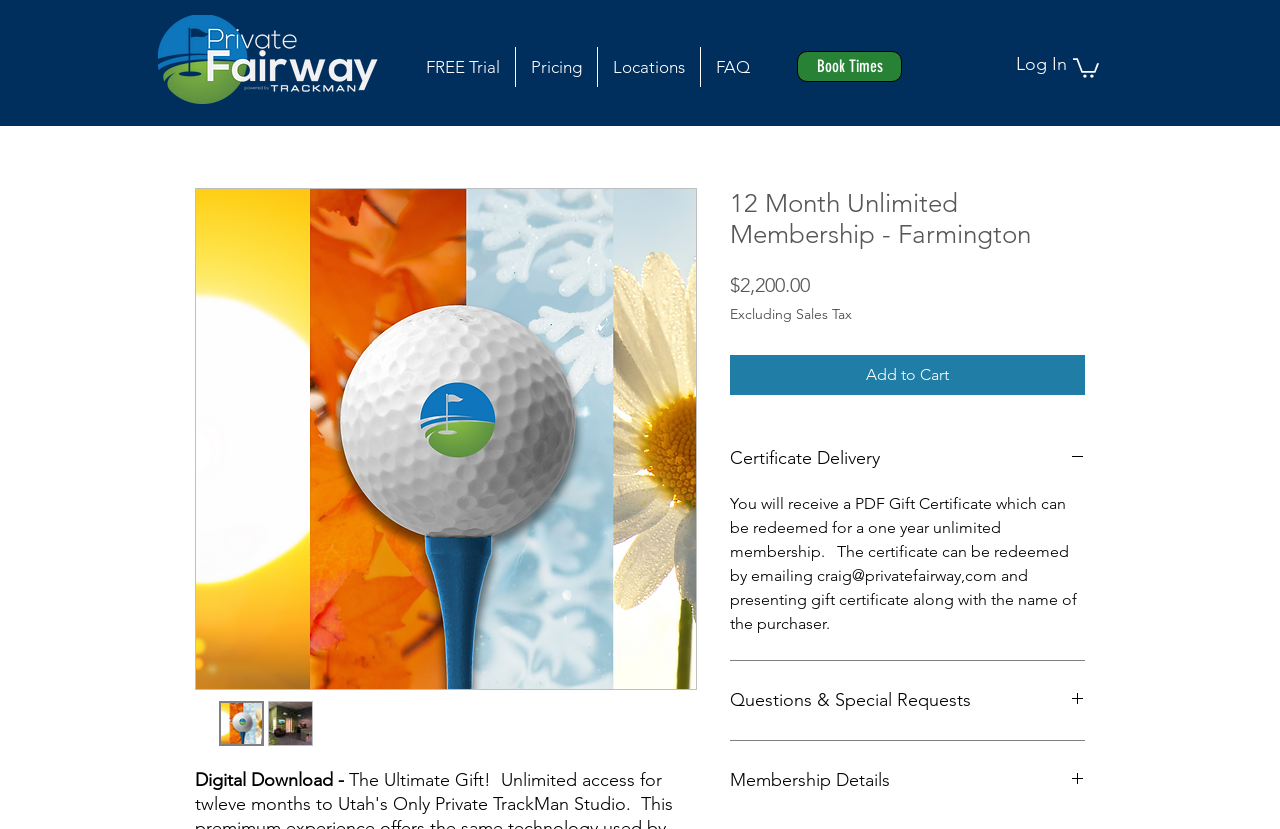Find the bounding box coordinates for the element that must be clicked to complete the instruction: "Click the 'Certificate Delivery' button". The coordinates should be four float numbers between 0 and 1, indicated as [left, top, right, bottom].

[0.57, 0.535, 0.848, 0.573]